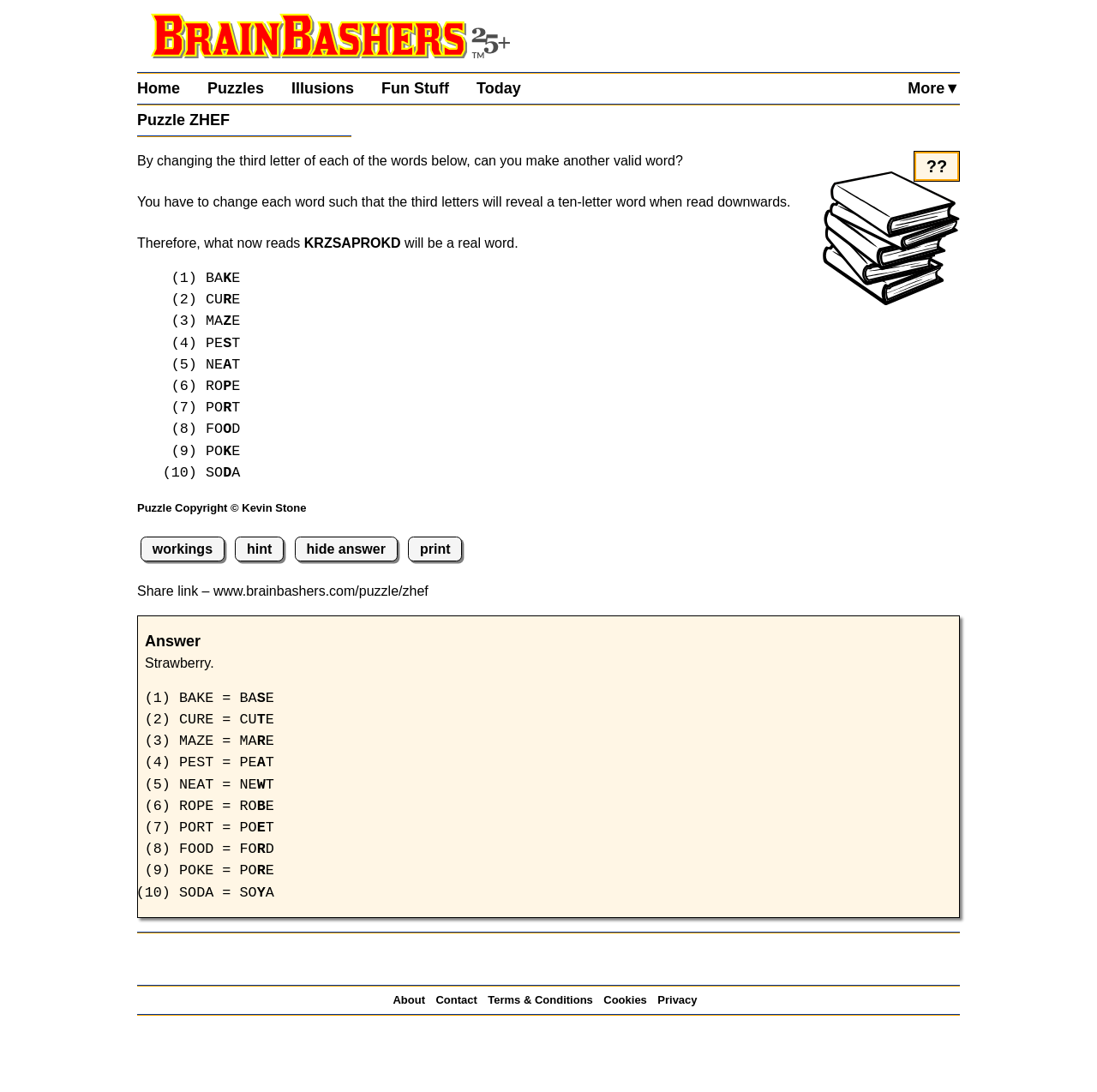Please find and report the bounding box coordinates of the element to click in order to perform the following action: "Click on the 'Today' link". The coordinates should be expressed as four float numbers between 0 and 1, in the format [left, top, right, bottom].

[0.434, 0.068, 0.5, 0.095]